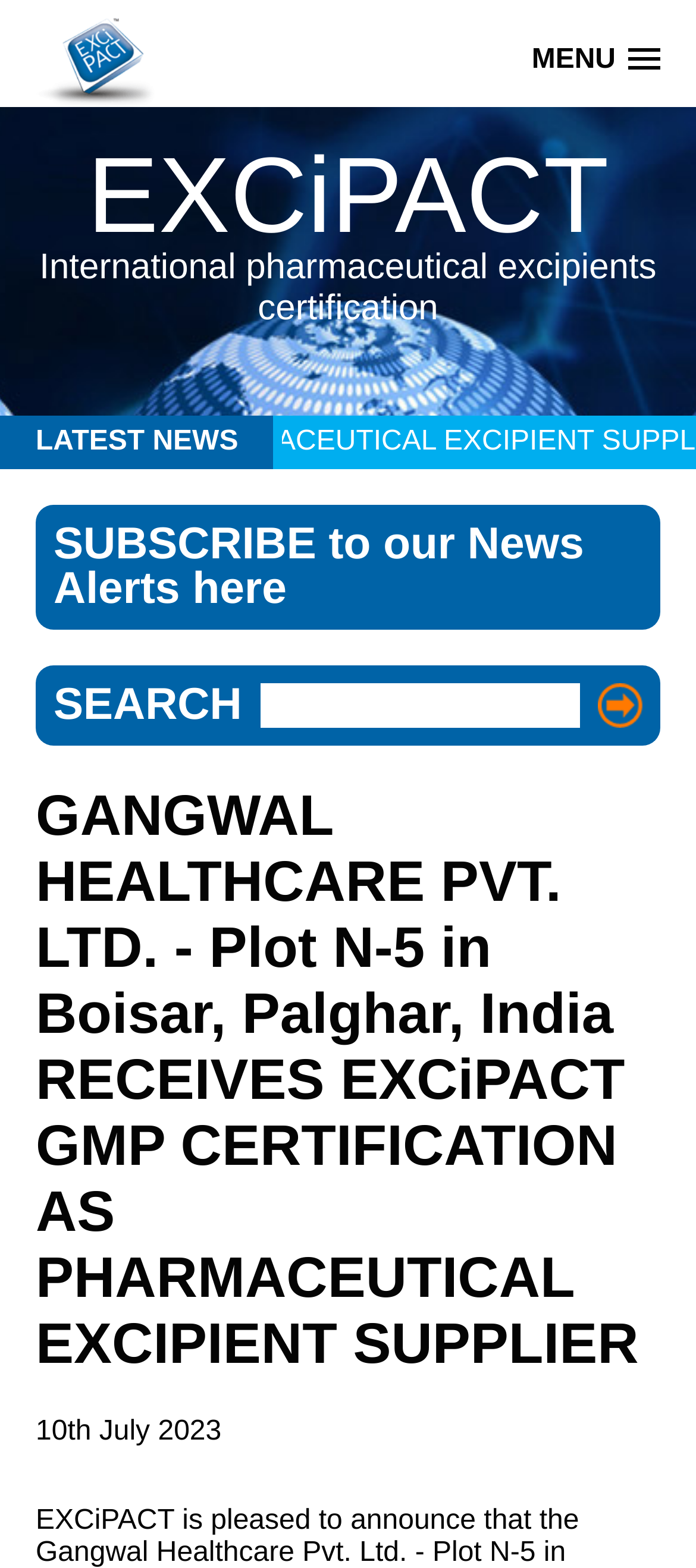Describe all the visual and textual components of the webpage comprehensively.

The webpage is about Gangwal Healthcare Pvt. Ltd., a pharmaceutical company that has received EXCiPACT GMP certification as a pharmaceutical excipient supplier. 

At the top left, there is a link. To the right of it, a button labeled "MENU" is positioned. Below these elements, a large heading spans across the page, stating the company's achievement in receiving the certification. 

Above the heading, there is a figure that takes up the full width of the page. On top of the figure, there are two lines of text: "EXCiPACT" and "International pharmaceutical excipients certification". 

Below the figure, there is a section labeled "LATEST NEWS" with a link to "more" news on the right side. Underneath, a link to subscribe to news alerts is provided. 

On the right side of the page, a search function is available, consisting of a text box and a "Submit" button. 

At the bottom left of the page, the date "10th July 2023" is displayed.